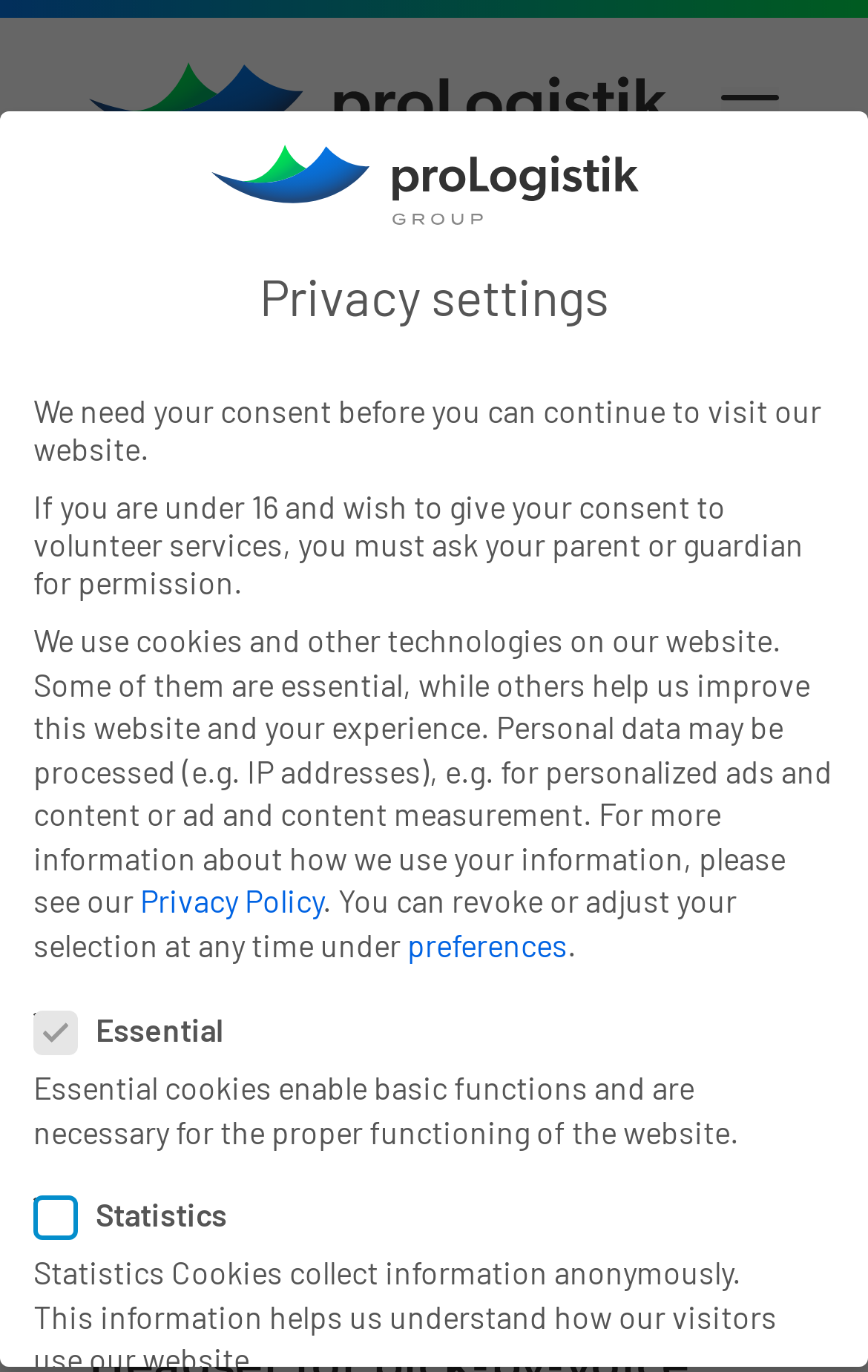What is a headset?
Based on the visual, give a brief answer using one word or a short phrase.

A combination of headphones and microphone